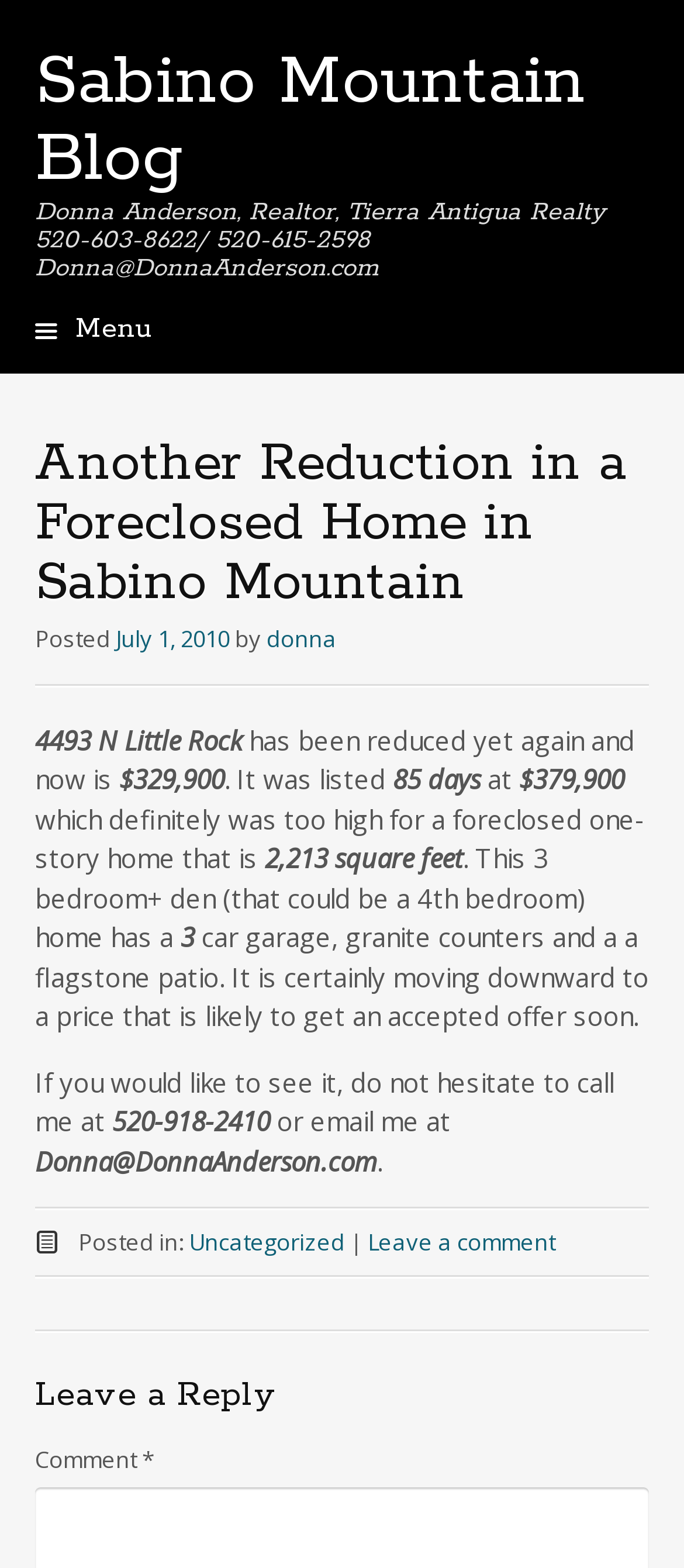Using the format (top-left x, top-left y, bottom-right x, bottom-right y), and given the element description, identify the bounding box coordinates within the screenshot: Leave a comment

[0.538, 0.782, 0.812, 0.802]